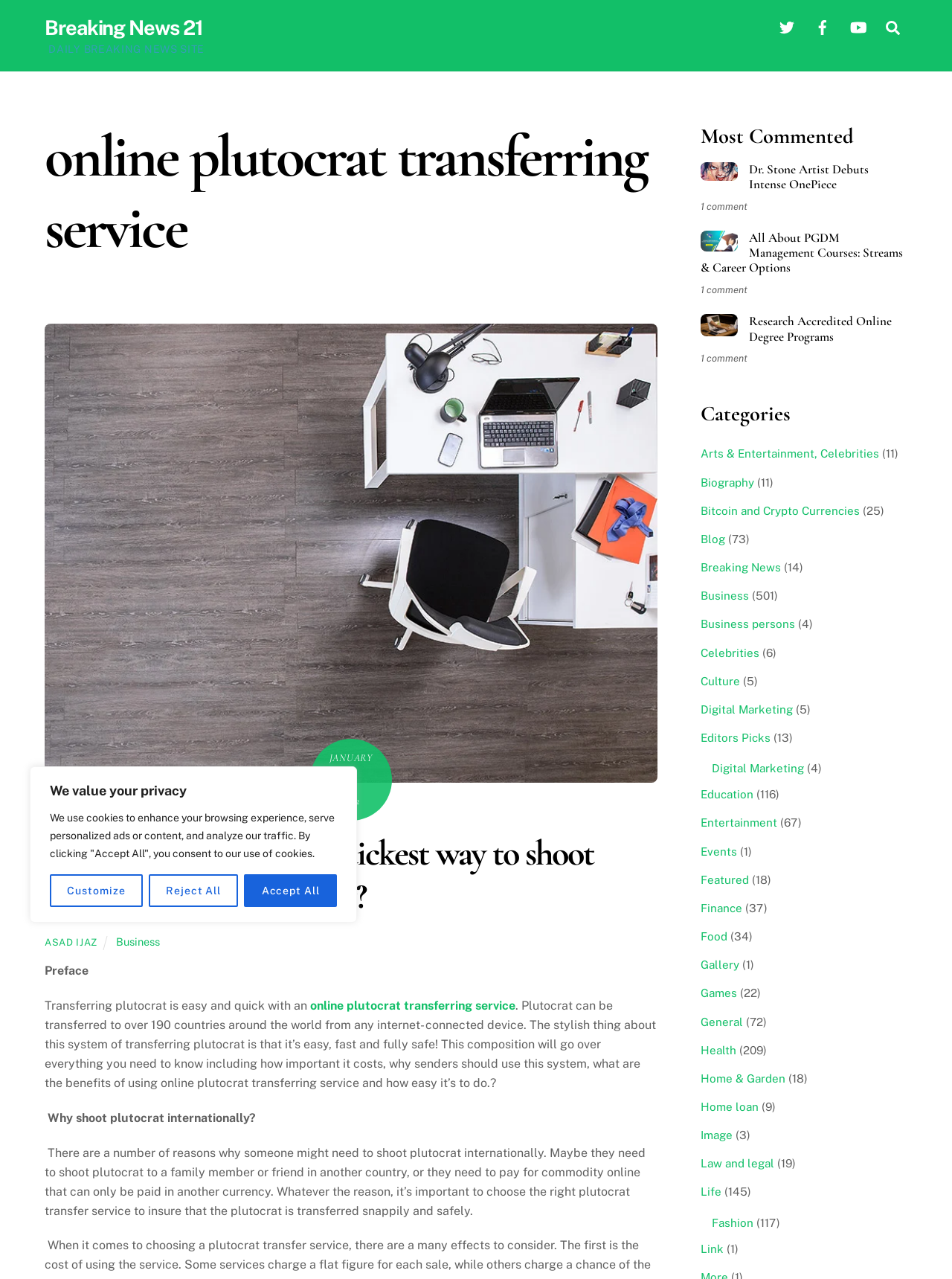Please respond to the question with a concise word or phrase:
What is the purpose of the 'Categories' section?

to categorize articles